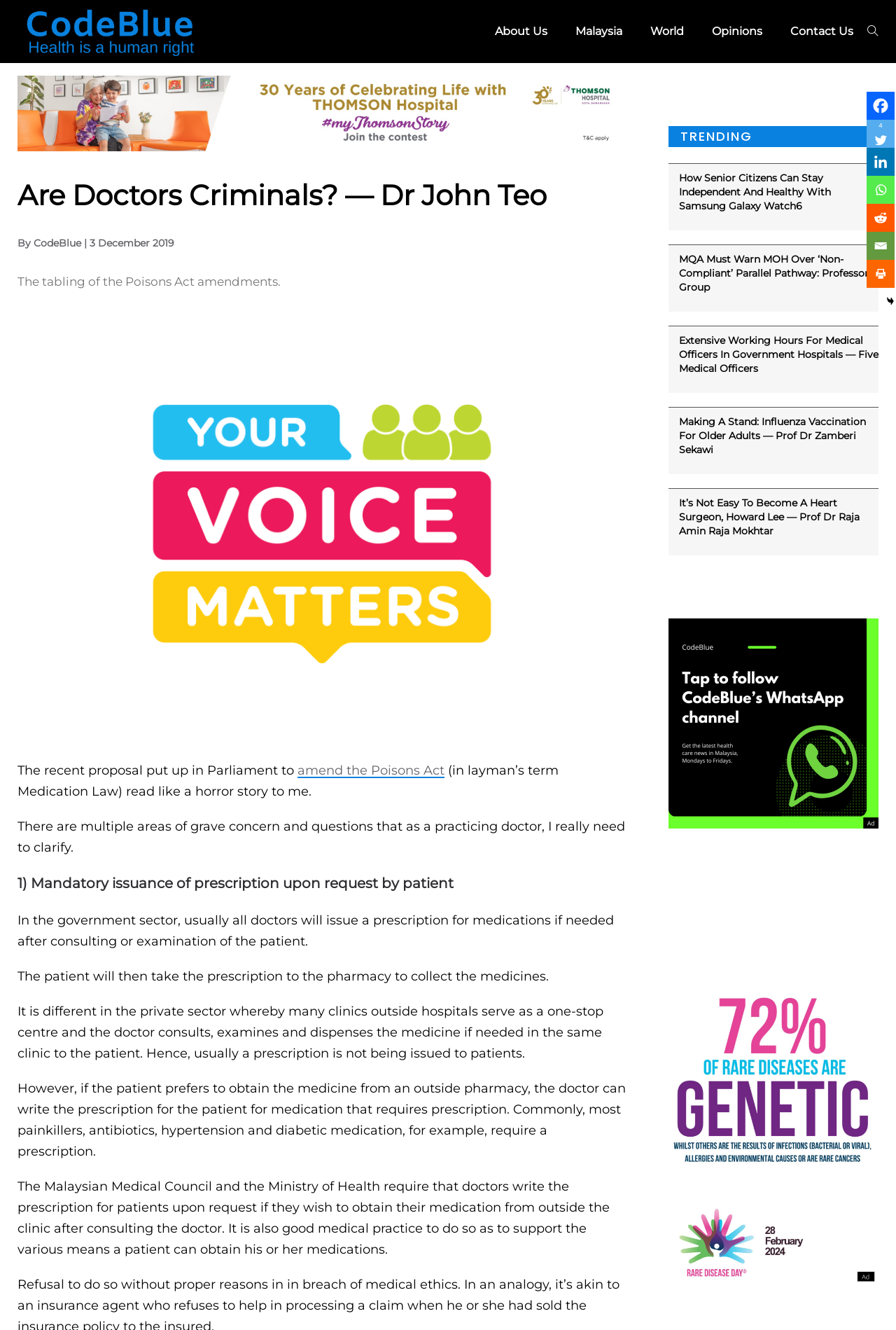Please respond in a single word or phrase: 
What is the name of the website?

CodeBlue